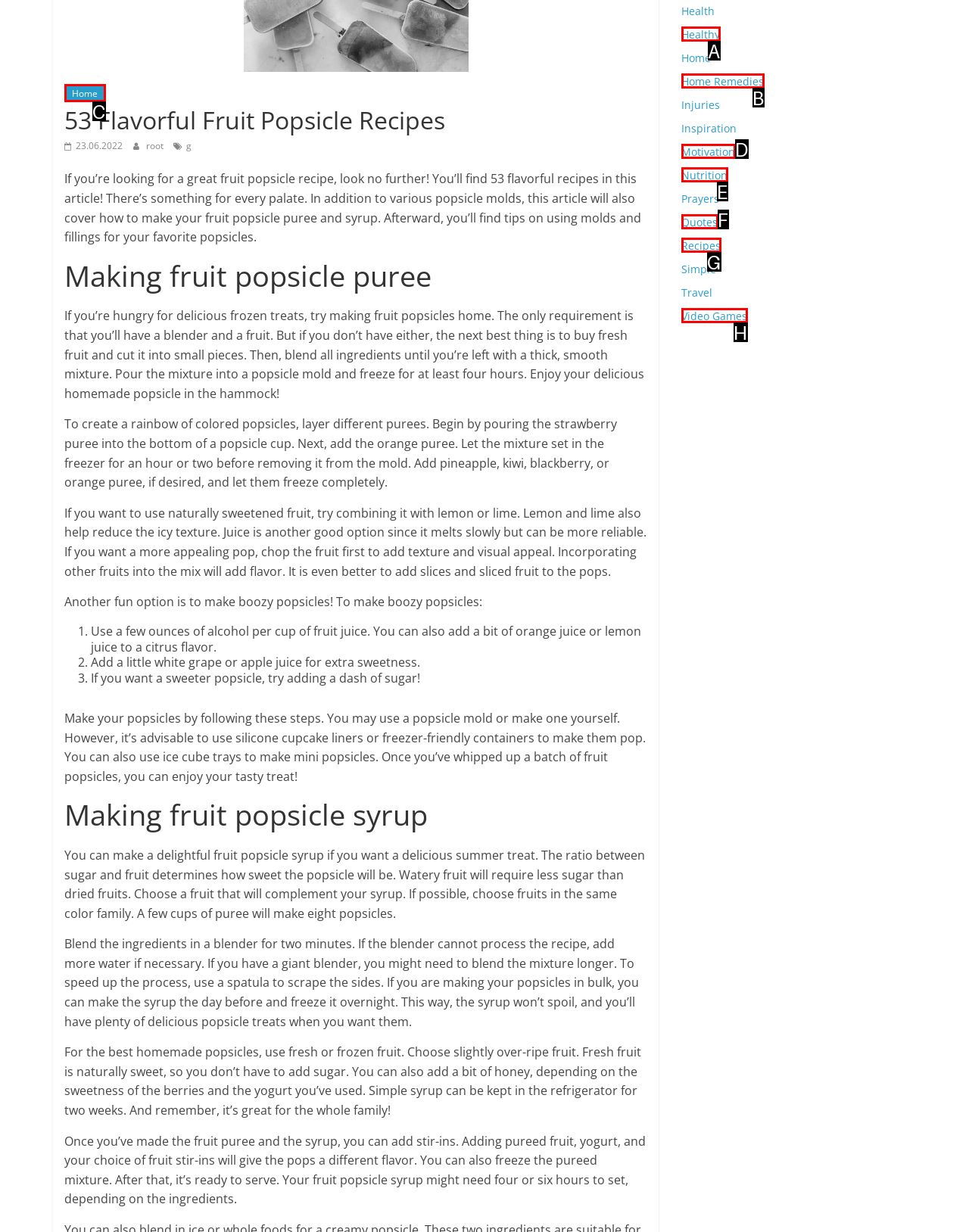Select the option that aligns with the description: Home Remedies
Respond with the letter of the correct choice from the given options.

B